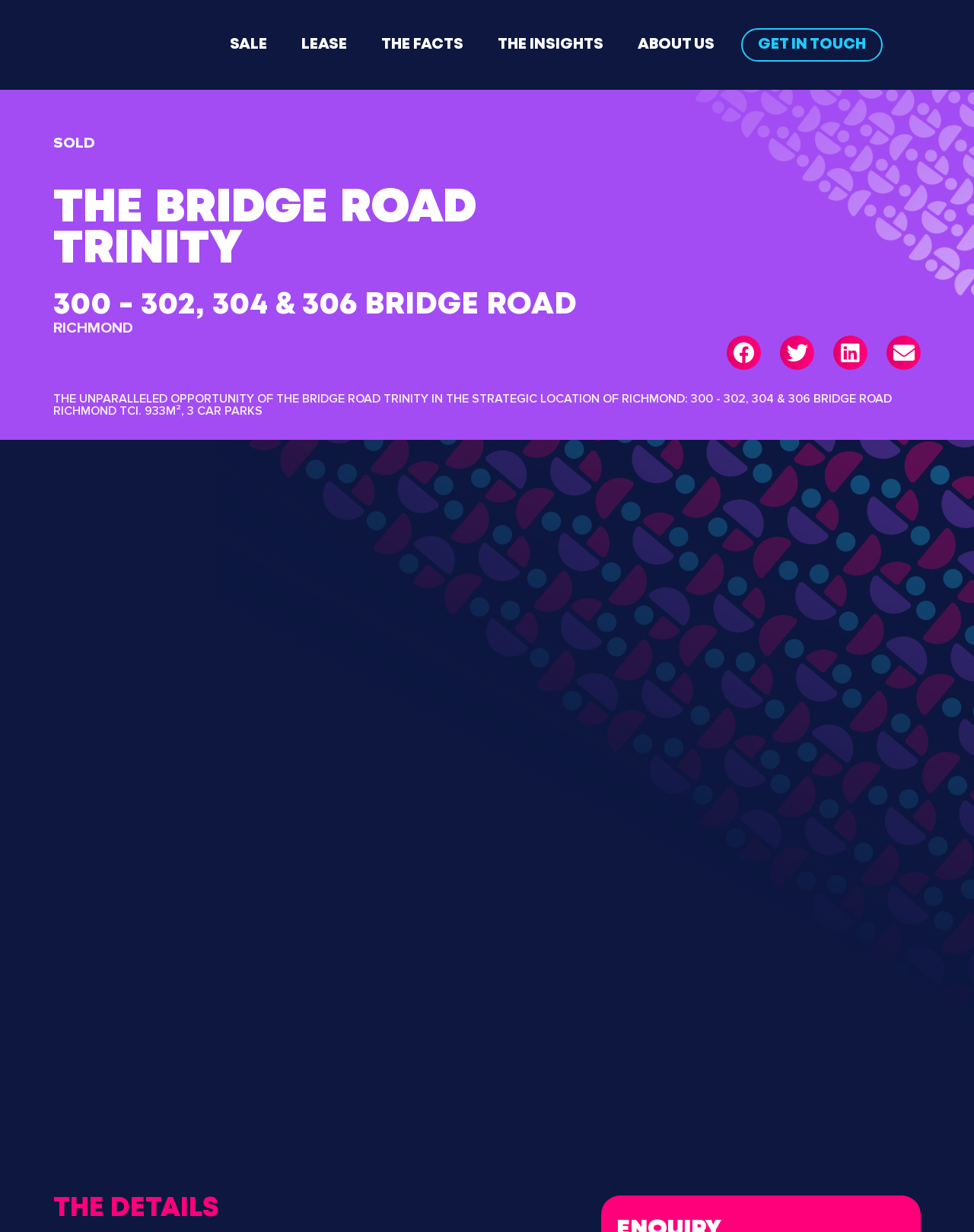Bounding box coordinates are to be given in the format (top-left x, top-left y, bottom-right x, bottom-right y). All values must be floating point numbers between 0 and 1. Provide the bounding box coordinate for the UI element described as: aria-label="Share on twitter"

[0.801, 0.273, 0.836, 0.3]